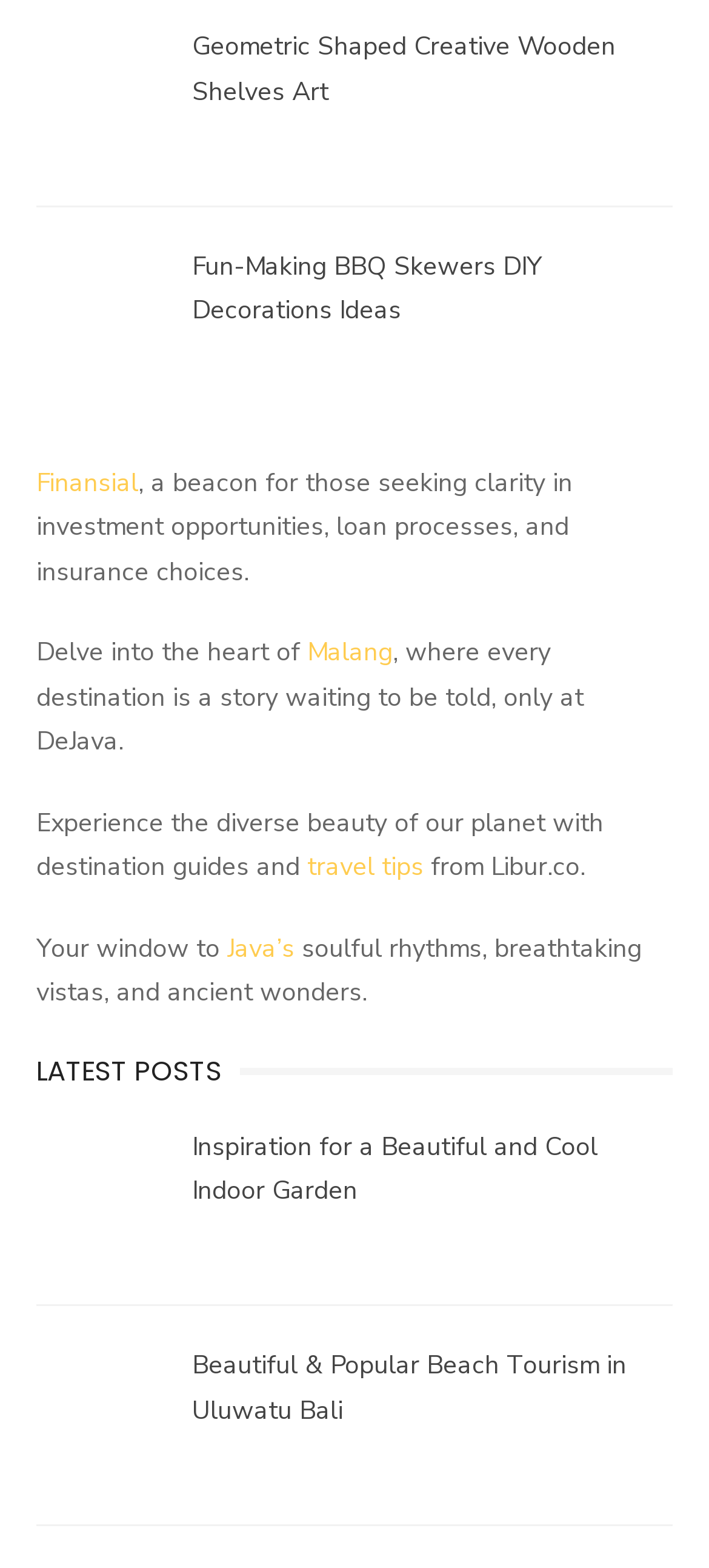Locate the bounding box coordinates of the element that needs to be clicked to carry out the instruction: "Read about Finansial". The coordinates should be given as four float numbers ranging from 0 to 1, i.e., [left, top, right, bottom].

[0.051, 0.297, 0.195, 0.319]